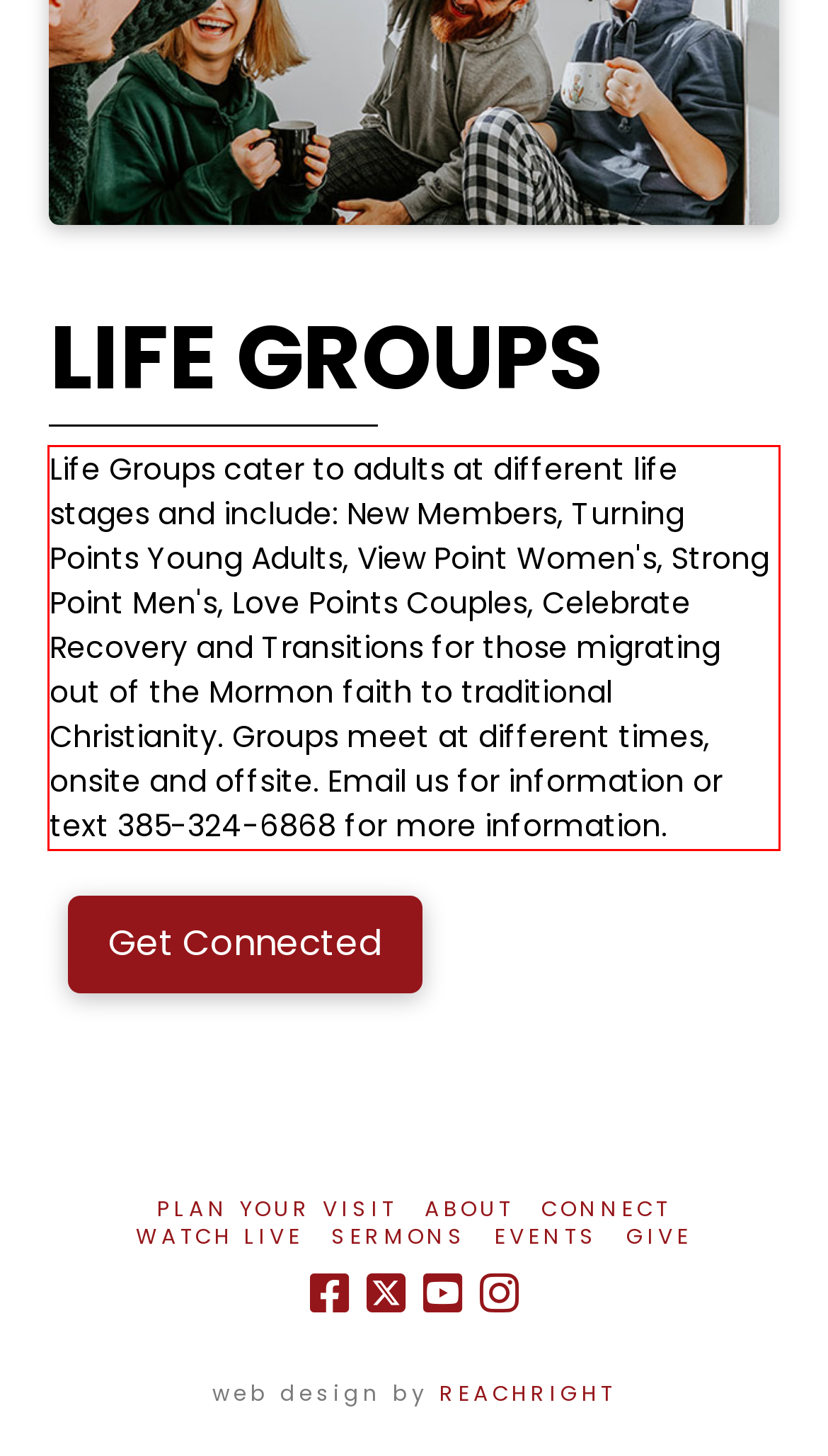Within the screenshot of the webpage, locate the red bounding box and use OCR to identify and provide the text content inside it.

Life Groups cater to adults at different life stages and include: New Members, Turning Points Young Adults, View Point Women's, Strong Point Men's, Love Points Couples, Celebrate Recovery and Transitions for those migrating out of the Mormon faith to traditional Christianity. Groups meet at different times, onsite and offsite. Email us for information or text 385-324-6868 for more information.